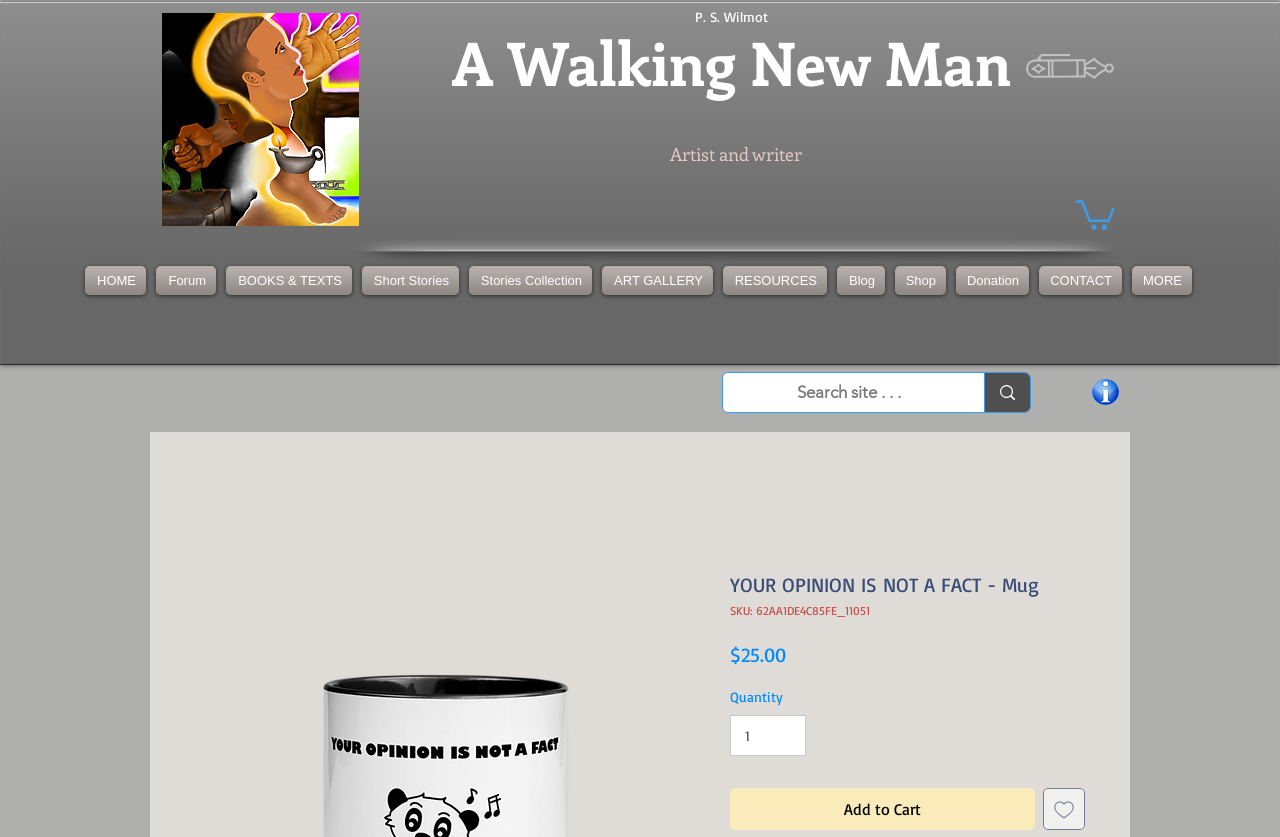Predict the bounding box of the UI element based on the description: "Donation". The coordinates should be four float numbers between 0 and 1, formatted as [left, top, right, bottom].

[0.743, 0.318, 0.808, 0.352]